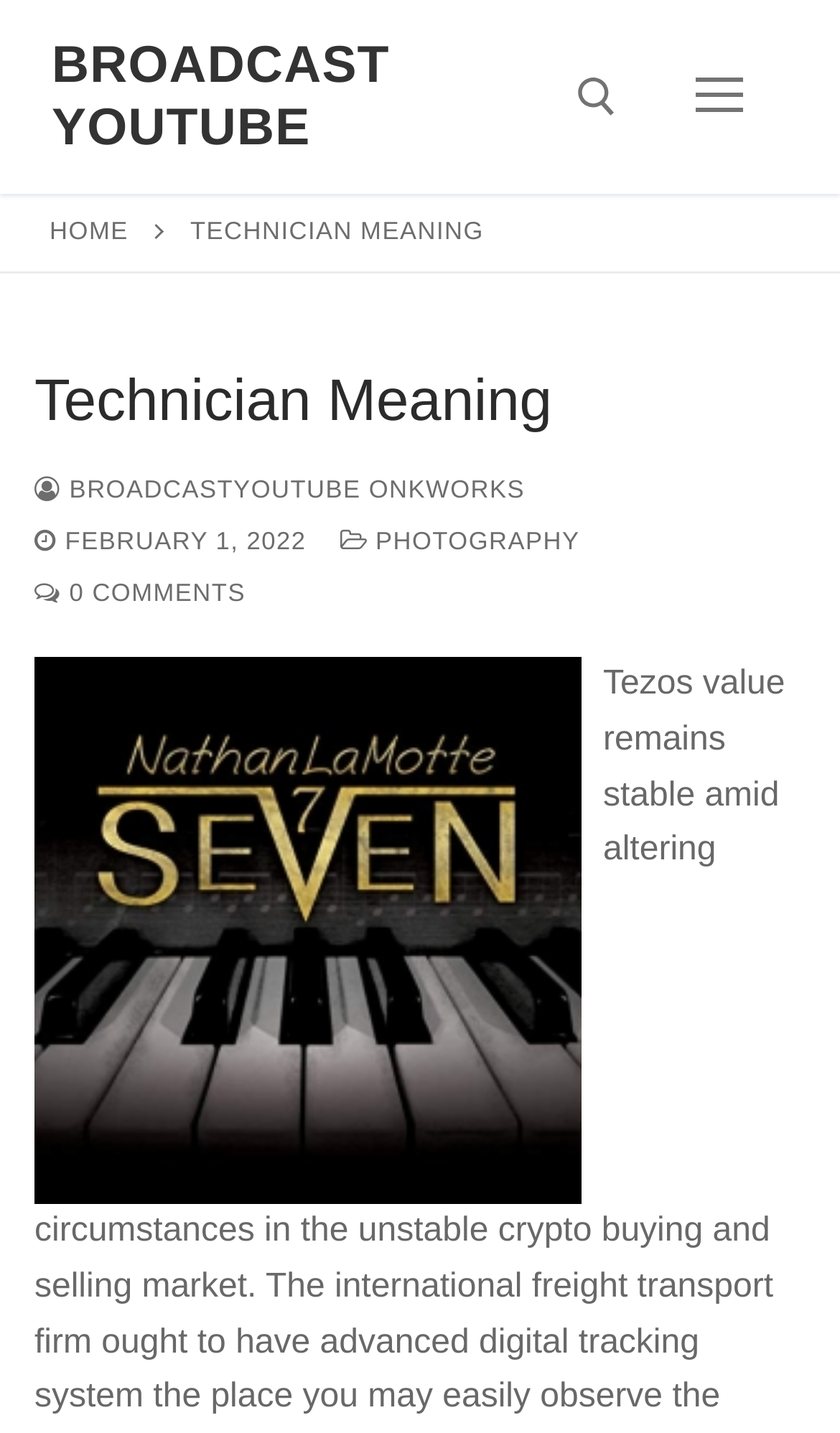Please locate the clickable area by providing the bounding box coordinates to follow this instruction: "Go to home page".

[0.059, 0.153, 0.153, 0.171]